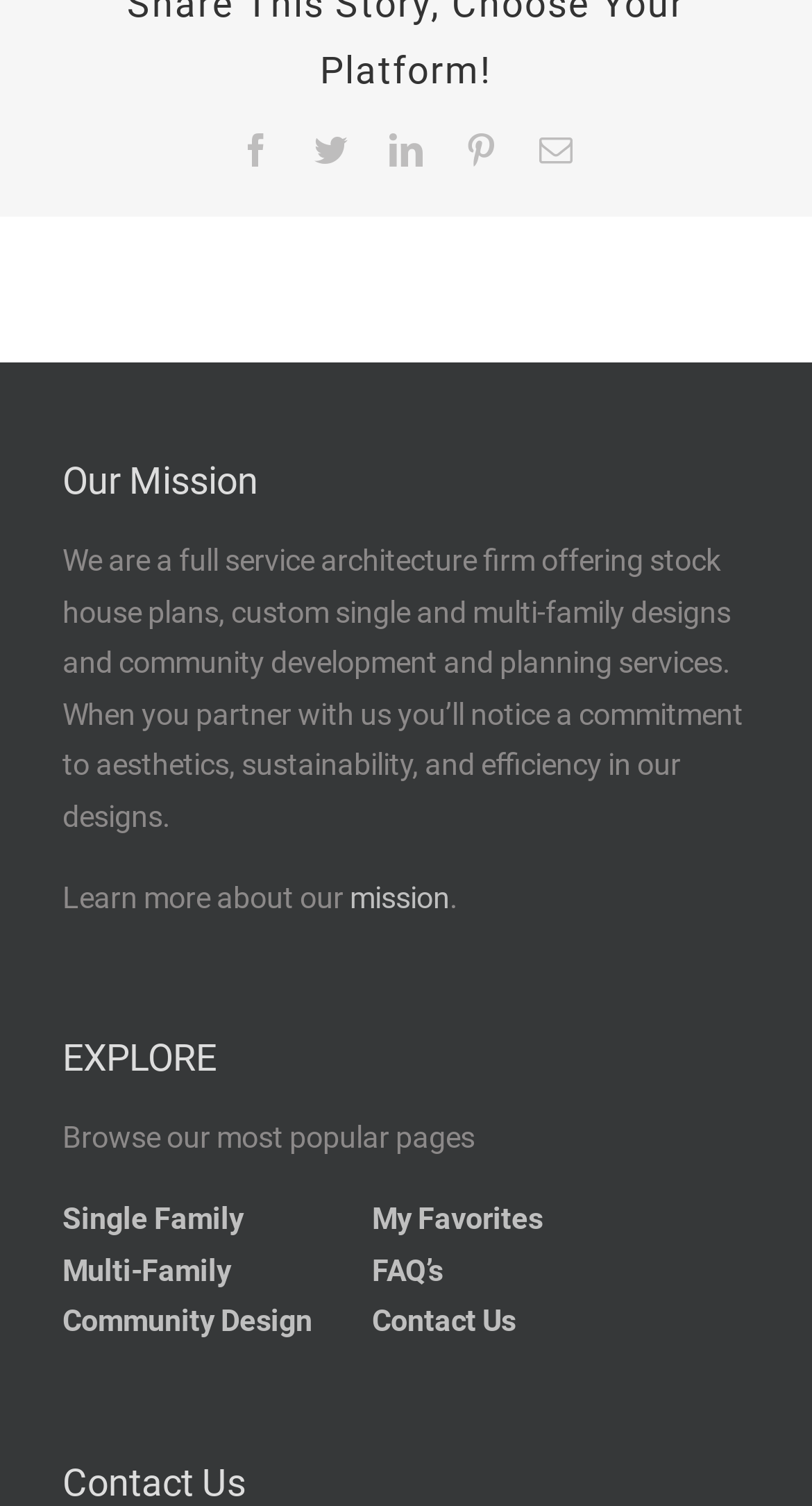Give a one-word or one-phrase response to the question: 
How many social media links are available?

5